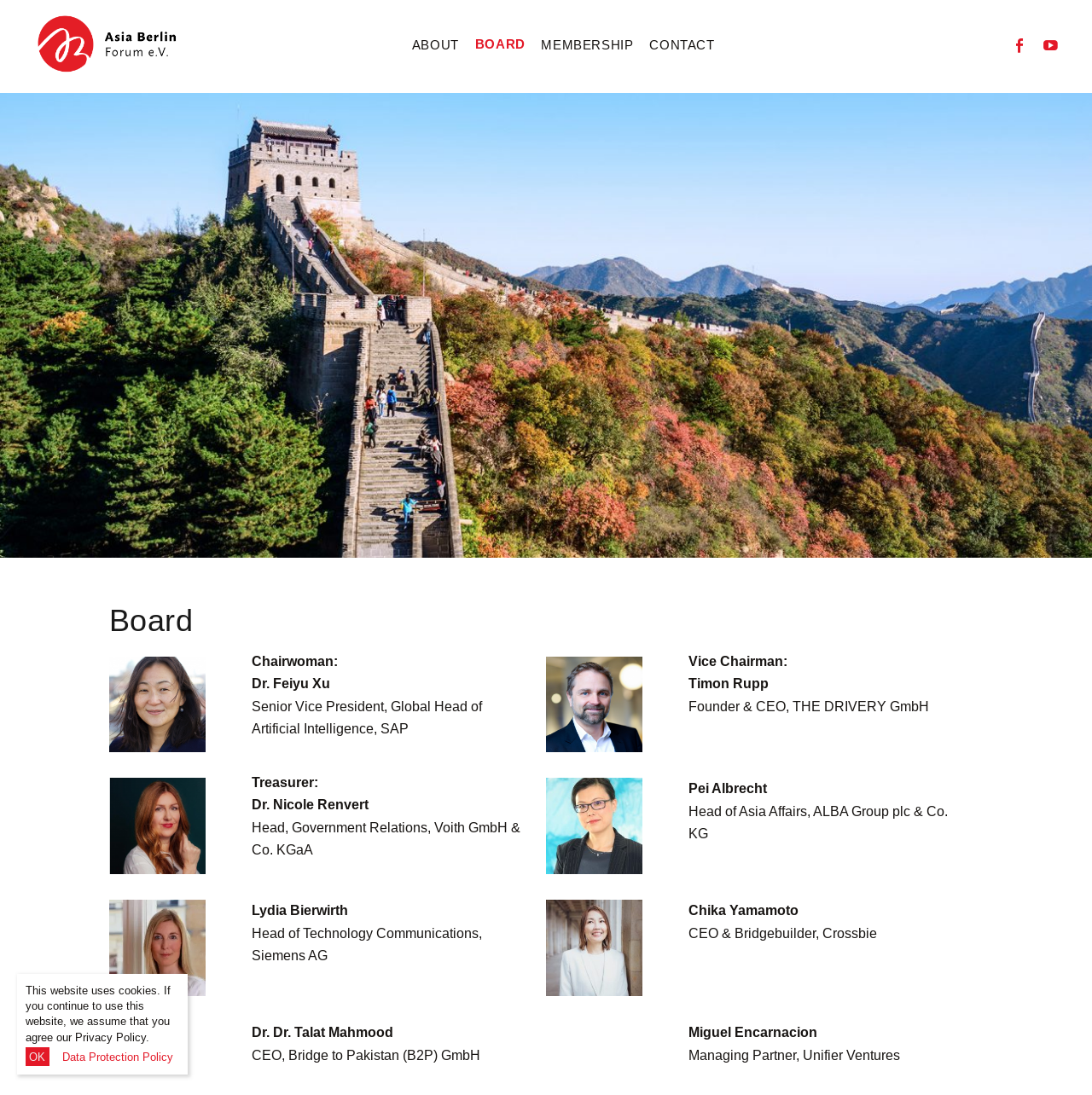Using the element description provided, determine the bounding box coordinates in the format (top-left x, top-left y, bottom-right x, bottom-right y). Ensure that all values are floating point numbers between 0 and 1. Element description: Data Protection Policy

[0.057, 0.959, 0.159, 0.971]